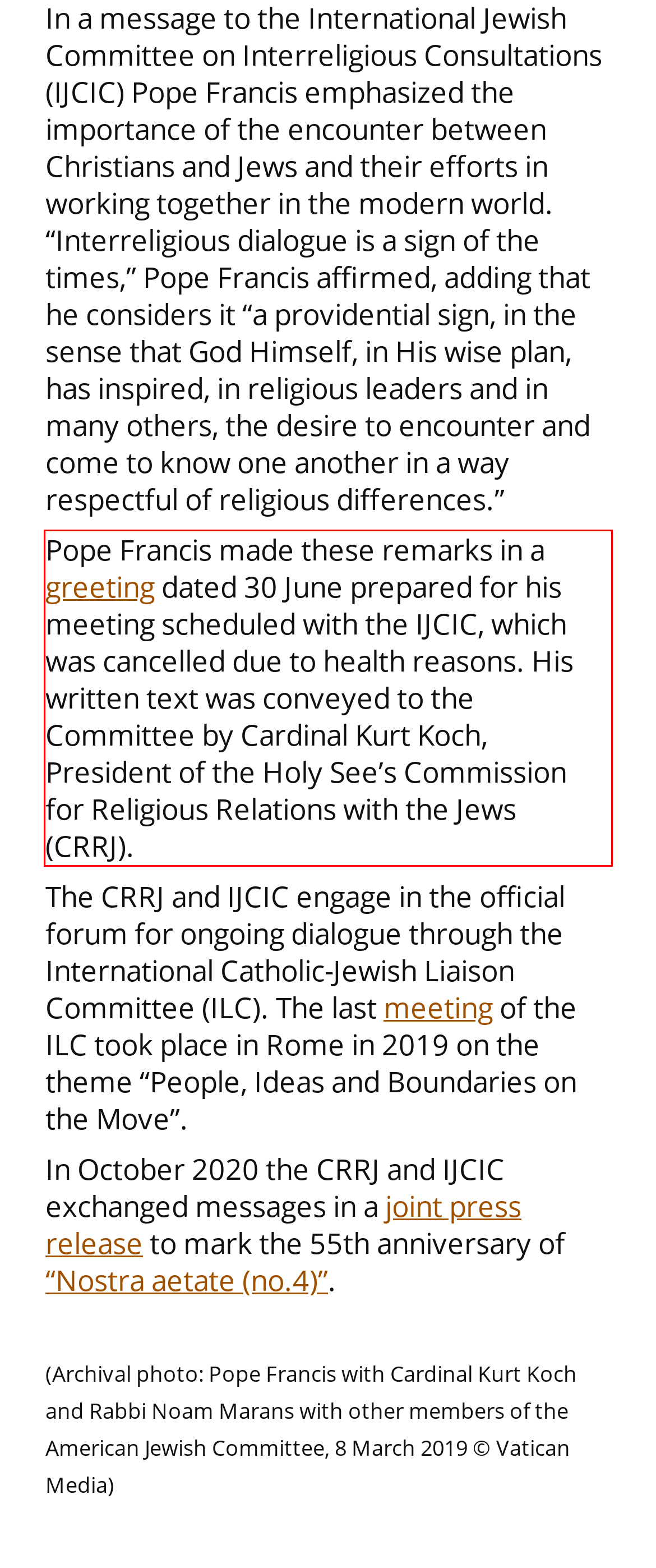Extract and provide the text found inside the red rectangle in the screenshot of the webpage.

Pope Francis made these remarks in a greeting dated 30 June prepared for his meeting scheduled with the IJCIC, which was cancelled due to health reasons. His written text was conveyed to the Committee by Cardinal Kurt Koch, President of the Holy See’s Commission for Religious Relations with the Jews (CRRJ).